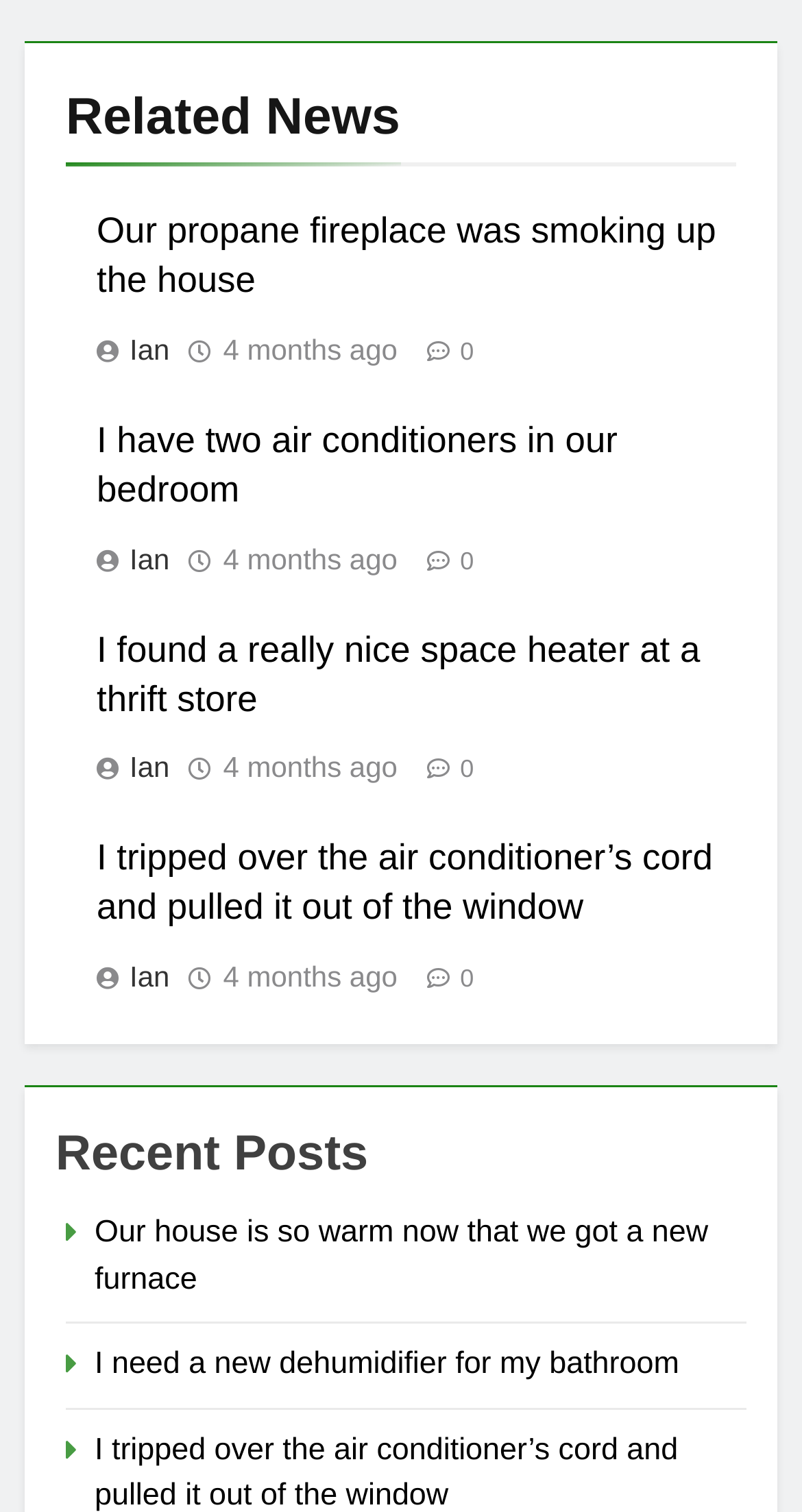What is the title of the second article?
Utilize the information in the image to give a detailed answer to the question.

I looked at the second article element and found a heading with the text 'I have two air conditioners in our bedroom', which is the title of the article.